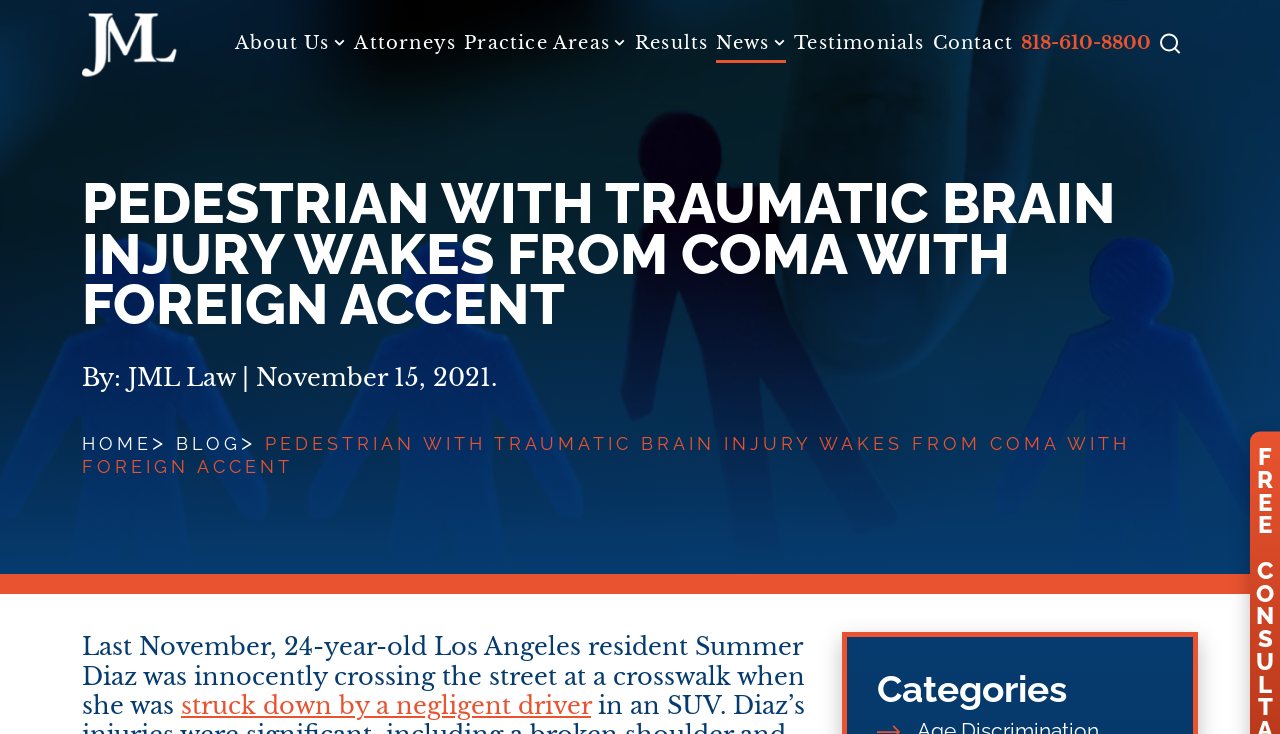Find the main header of the webpage and produce its text content.

PEDESTRIAN WITH TRAUMATIC BRAIN INJURY WAKES FROM COMA WITH FOREIGN ACCENT